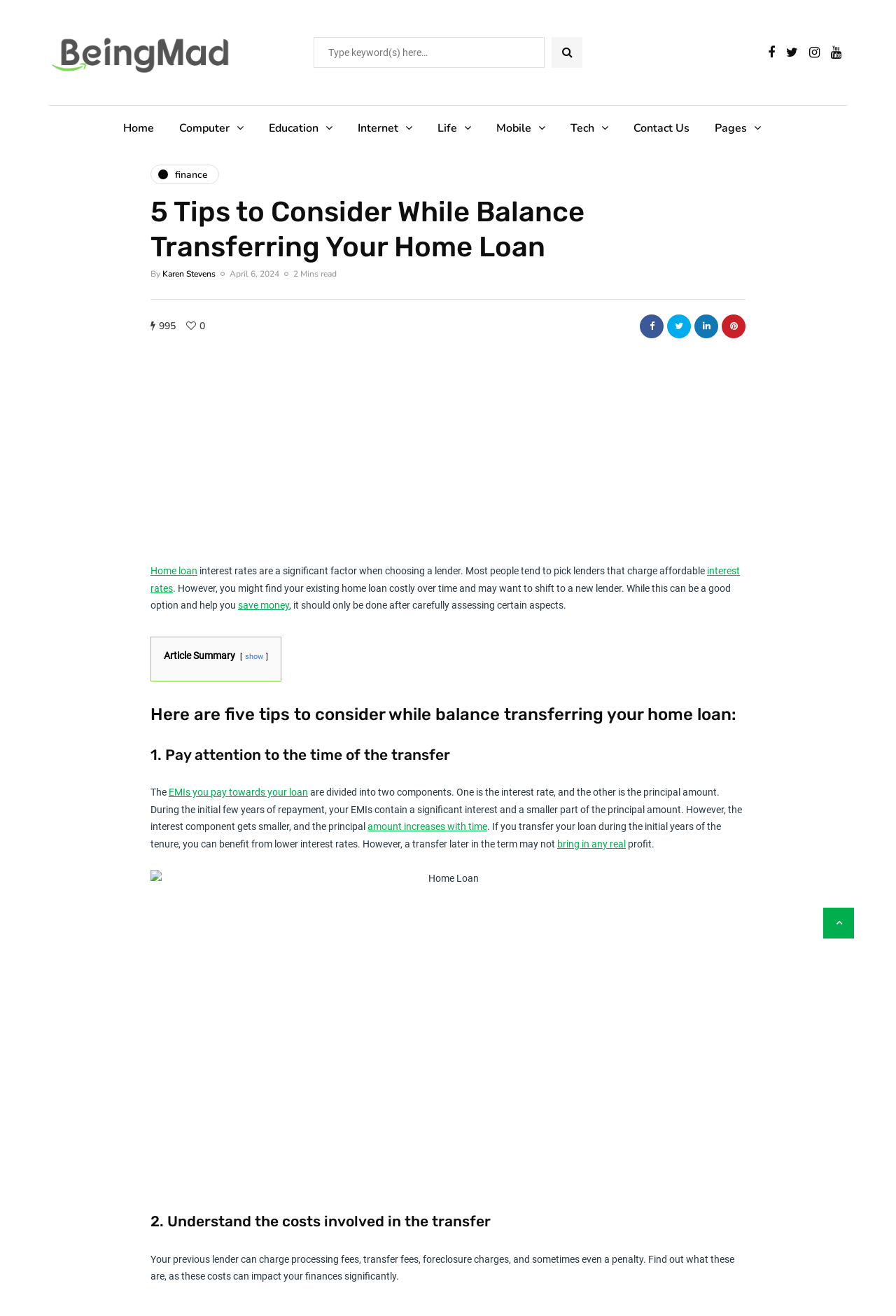Using details from the image, please answer the following question comprehensively:
What is the second tip for balance transferring a home loan?

The second tip is mentioned in the heading '2. Understand the costs involved in the transfer', which is followed by a description of the costs that may be incurred during the transfer process.